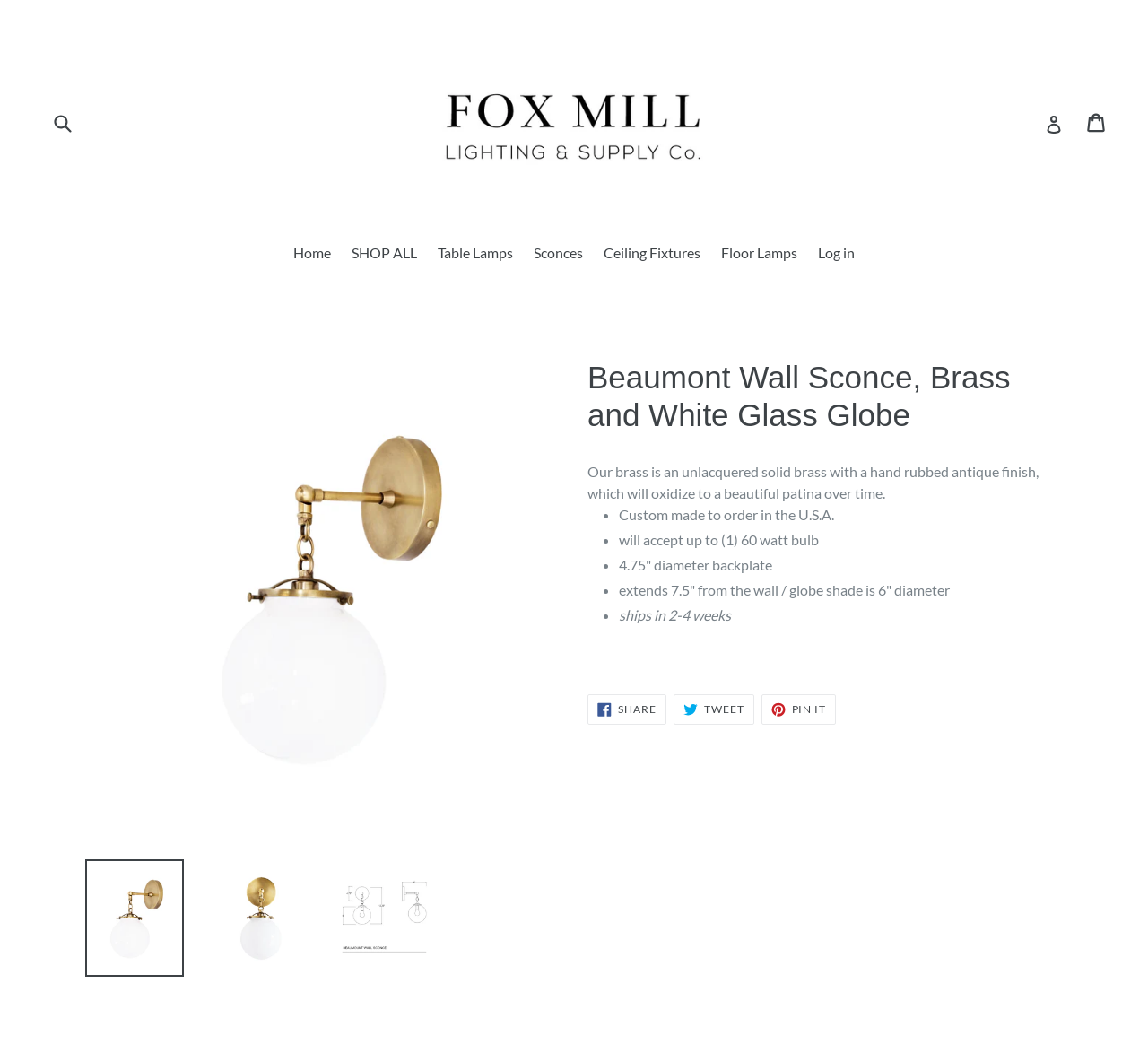With reference to the screenshot, provide a detailed response to the question below:
What is the function of the button next to the search box?

I inferred this answer by looking at the layout of the search box and button, which suggests that the button is used to submit the search query.